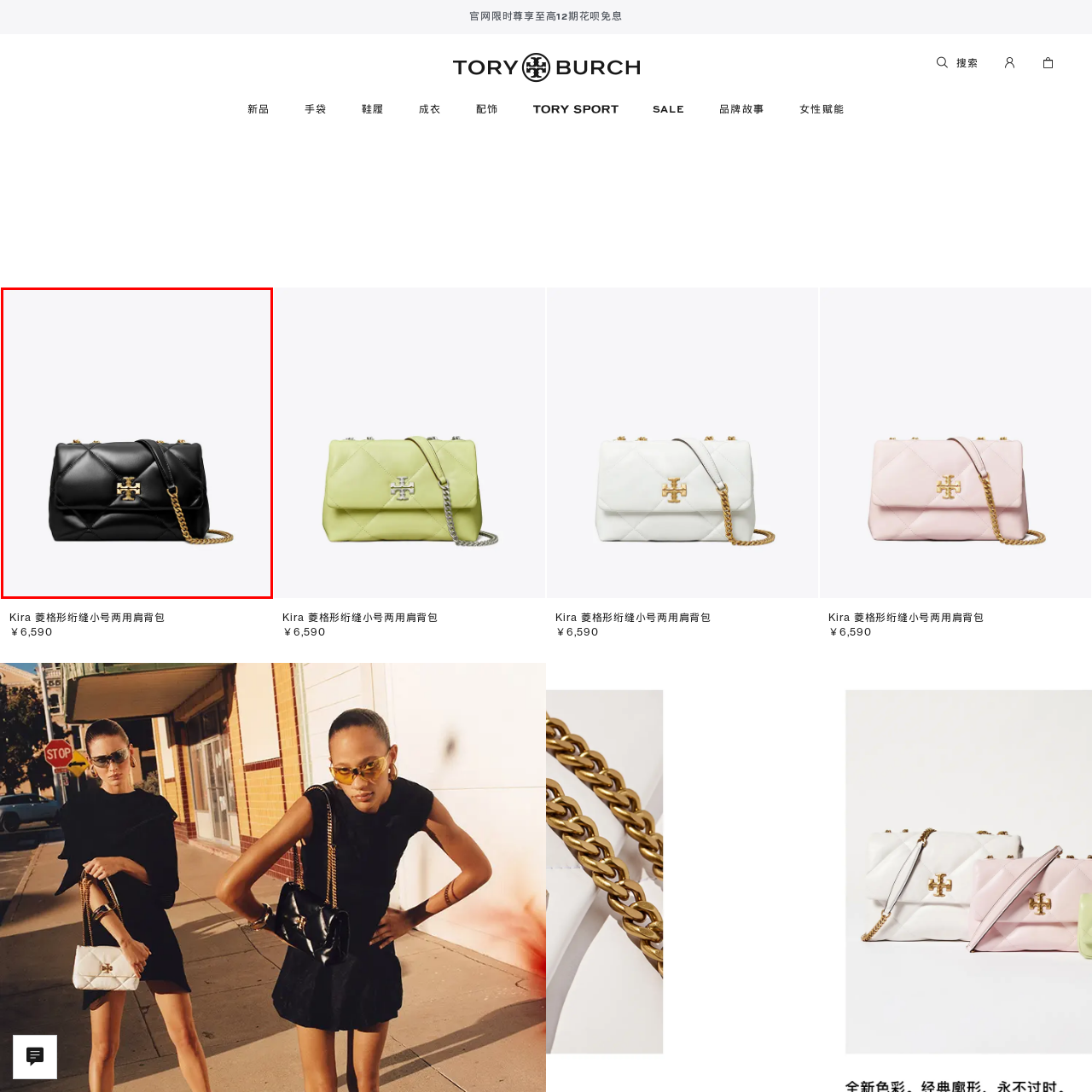What is the purpose of the gold-tone chain strap?
Please interpret the image highlighted by the red bounding box and offer a detailed explanation based on what you observe visually.

The caption explains that the gold-tone chain strap 'allows for versatile styling options', implying that its purpose is to provide flexibility in how the bag can be worn.